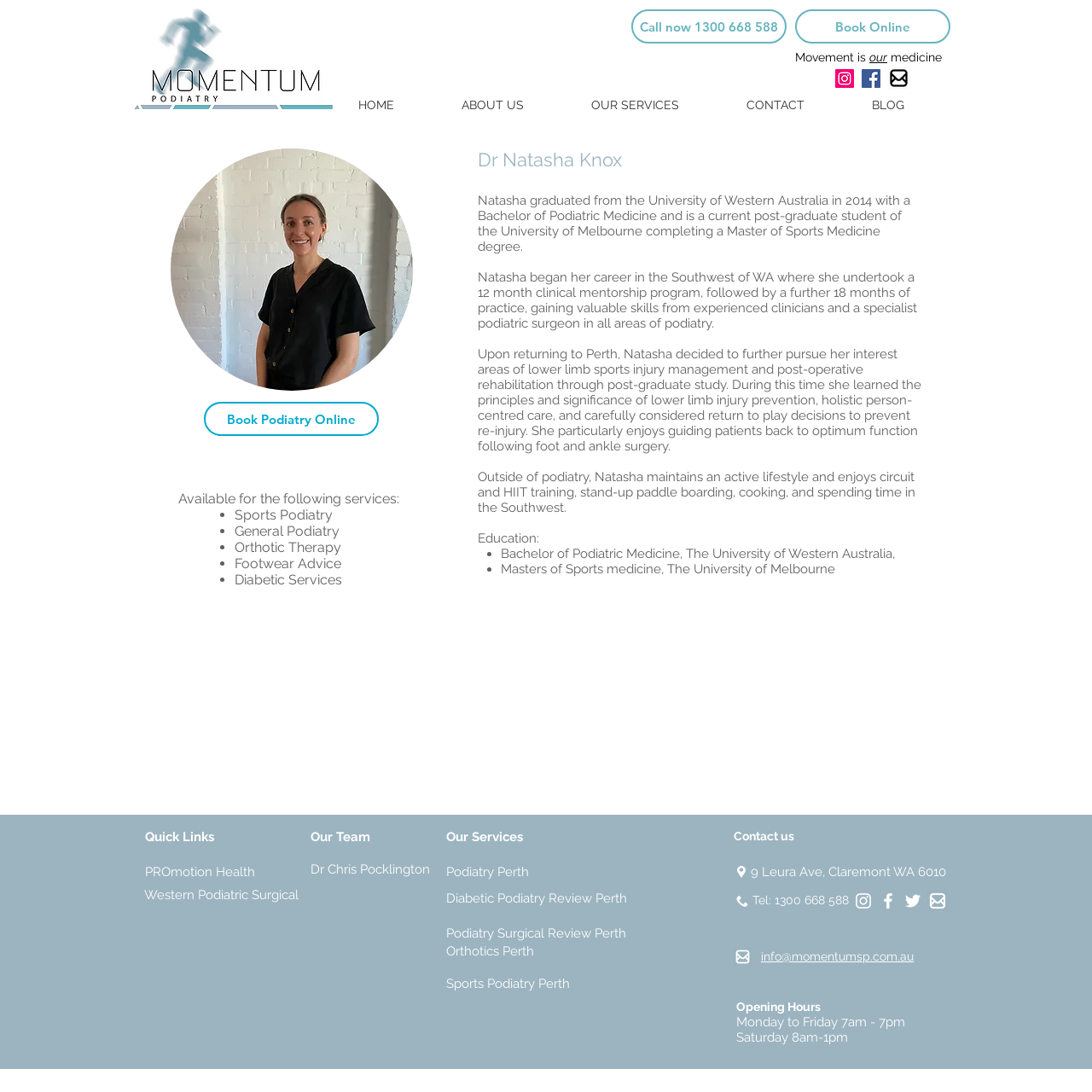Generate a thorough caption detailing the webpage content.

The webpage is about Momentum Podiatry, a healthcare service provider in Claremont, Perth. At the top, there is a navigation bar with links to "HOME", "ABOUT US", "OUR SERVICES", "CONTACT", and "BLOG". Below the navigation bar, there is a prominent image on the left side, and a call-to-action button "Book Online" on the right side.

The main content area is divided into two sections. The left section features a heading "Movement is our medicine" and a social media bar with links to Instagram, Facebook, and an email address. Below the social media bar, there is a list of services offered, including Sports Podiatry, General Podiatry, Orthotic Therapy, Footwear Advice, and Diabetic Services.

The right section is dedicated to Dr. Natasha Knox, a podiatrist at Momentum Podiatry. There is a heading with her name, followed by a brief biography and her educational background. The biography mentions her experience in the Southwest of WA, her post-graduate studies, and her interests outside of podiatry.

At the bottom of the page, there is a section with quick links to related websites, including PROmotion Health, Western Podiatric Surgical, and Our Team. There is also a contact section with the clinic's address, phone number, and email address. Additionally, there are links to social media profiles and a list of opening hours.

Throughout the page, there are several images, including a screenshot, a photo of Dr. Natasha Knox, and social media icons. The overall layout is clean and easy to navigate, with clear headings and concise text.